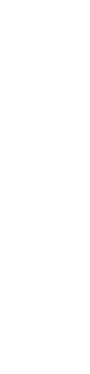Generate an elaborate description of what you see in the image.

The image features a wine label for "Chardonnay," displayed prominently as part of a wine selection menu. This selection invites wine enthusiasts to explore the offerings available at a specific venue, showcasing the distinct branding and visual appeal typical of wine labels. The Chardonnay is positioned among other varietals, such as "Merge White" and "Blushing Chambourcin Rosé," indicating a curated choice for patrons looking to enjoy different flavors and experiences. The overall layout suggests a friendly and informative atmosphere, perfect for visitors seeking to learn more about the wines available at the tasting room or local retailers.